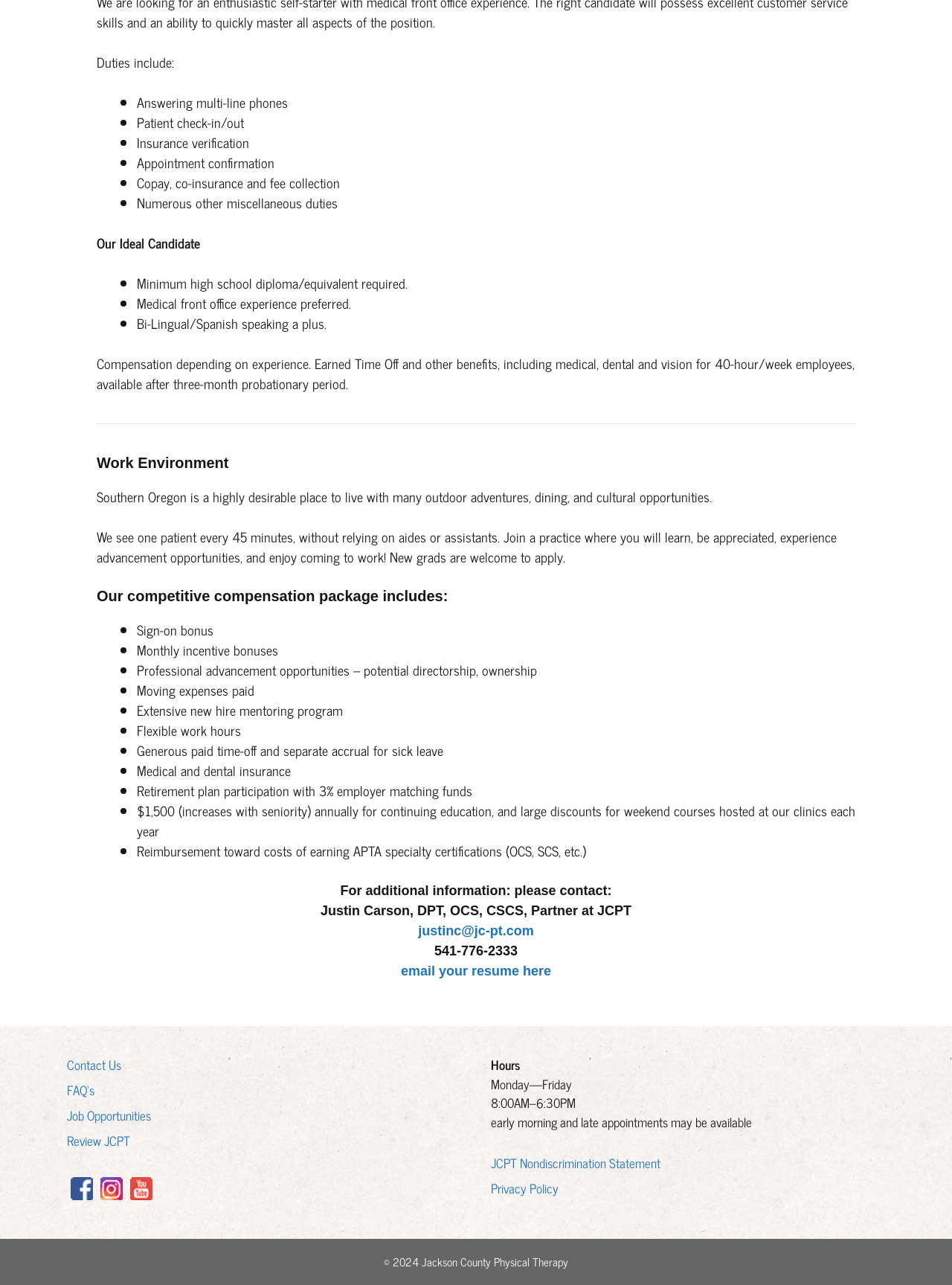Please locate the bounding box coordinates of the element that should be clicked to complete the given instruction: "Visit Facebook page".

[0.074, 0.916, 0.098, 0.934]